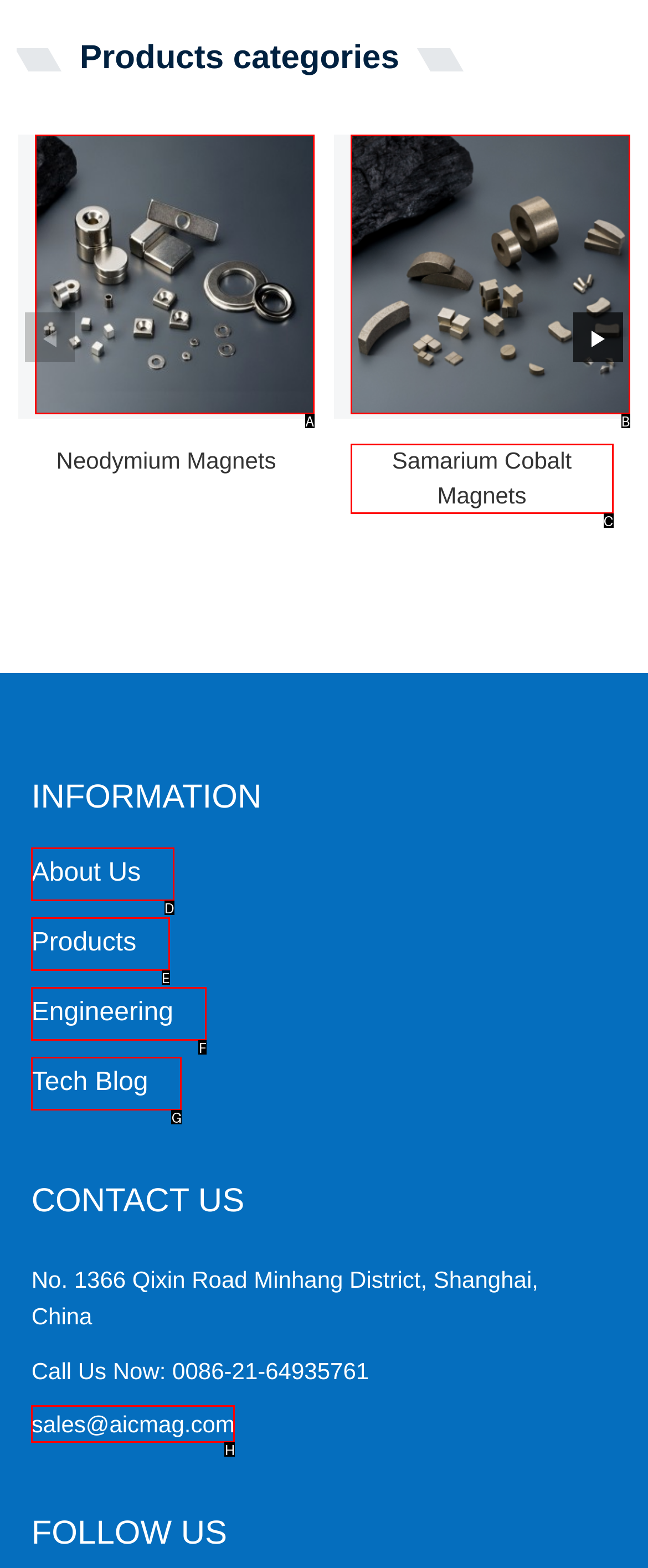Tell me which one HTML element best matches the description: Products Answer with the option's letter from the given choices directly.

E